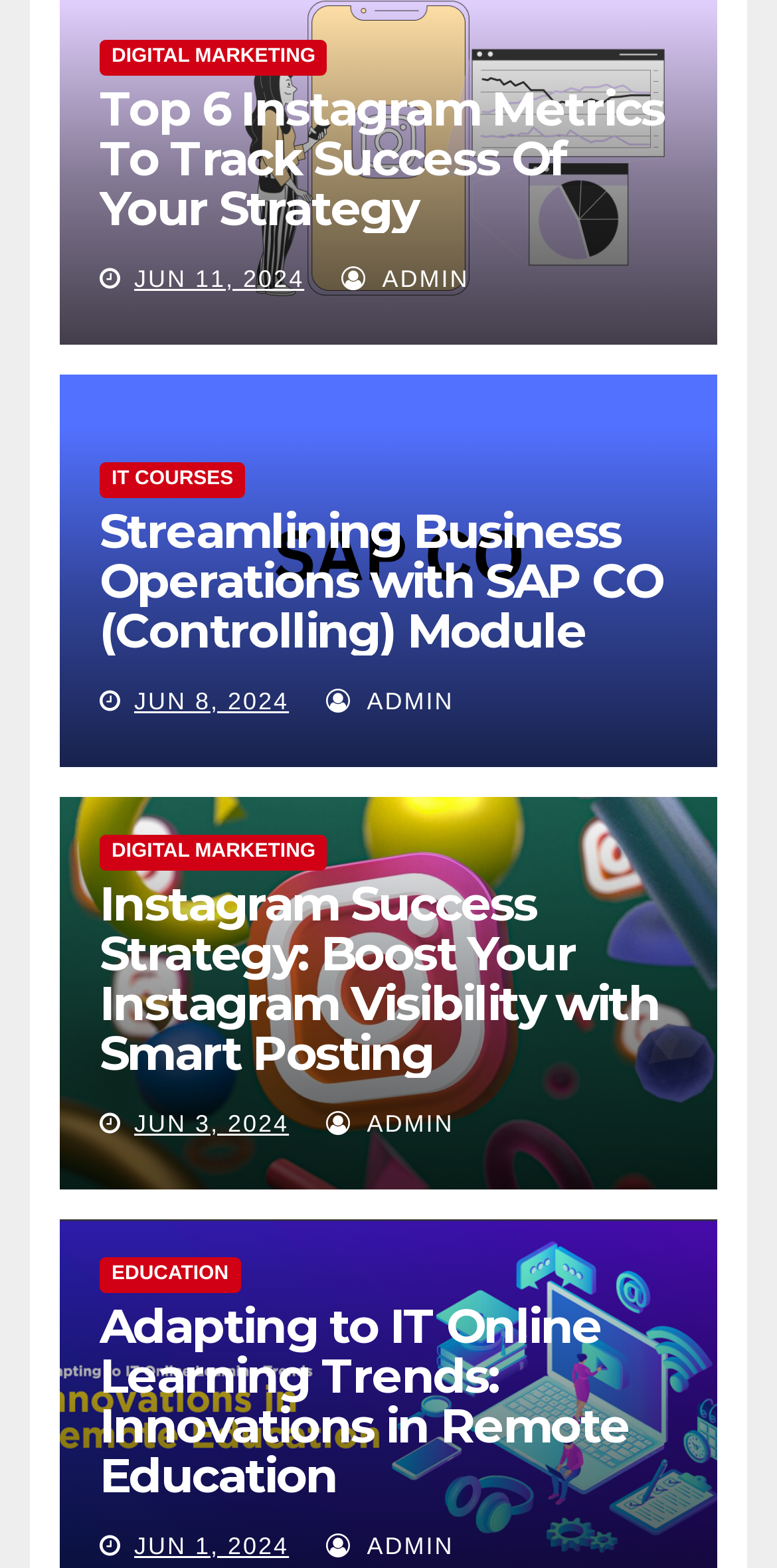Who is the author of the third article?
From the image, provide a succinct answer in one word or a short phrase.

ADMIN